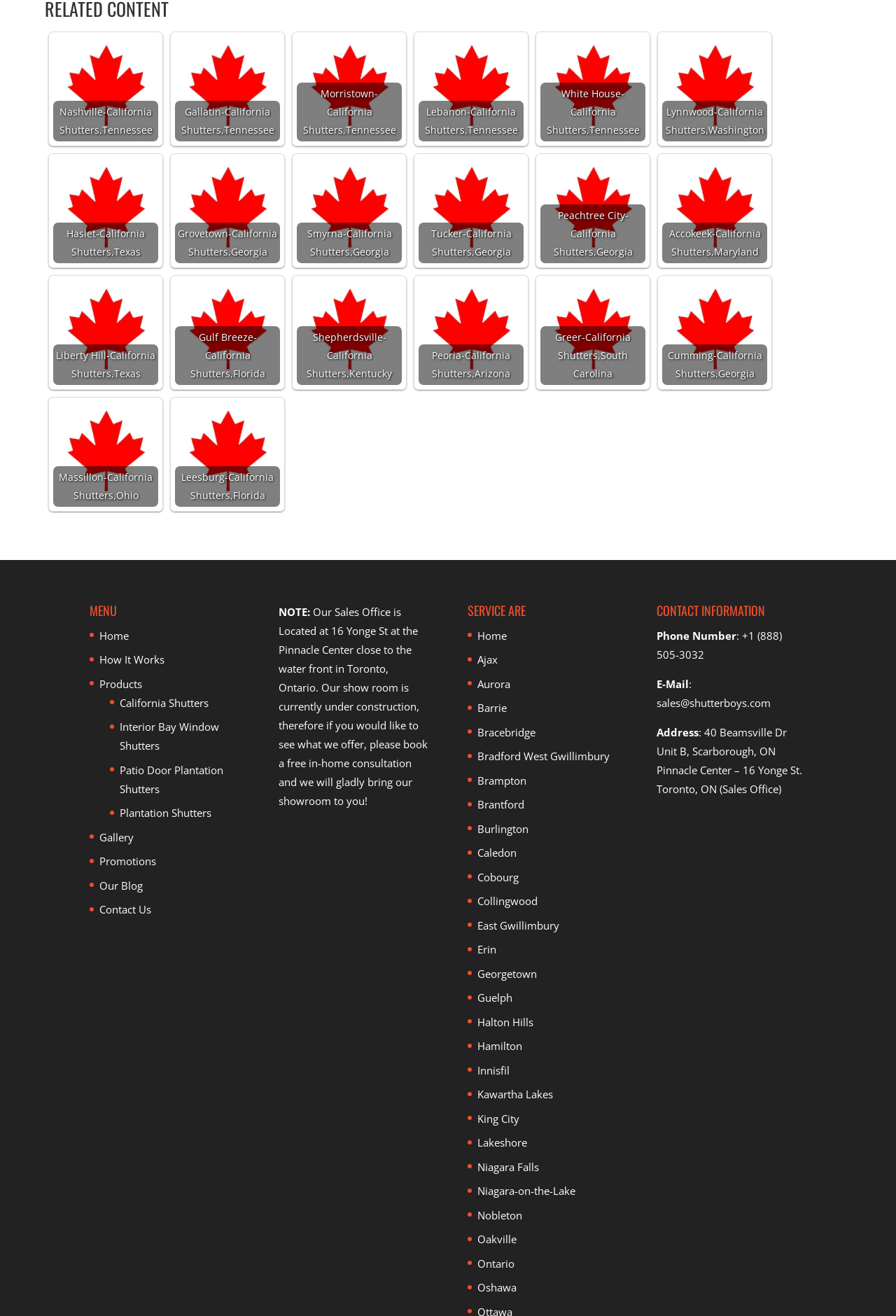Answer the question below in one word or phrase:
What is the location of the Sales Office?

Toronto, Ontario